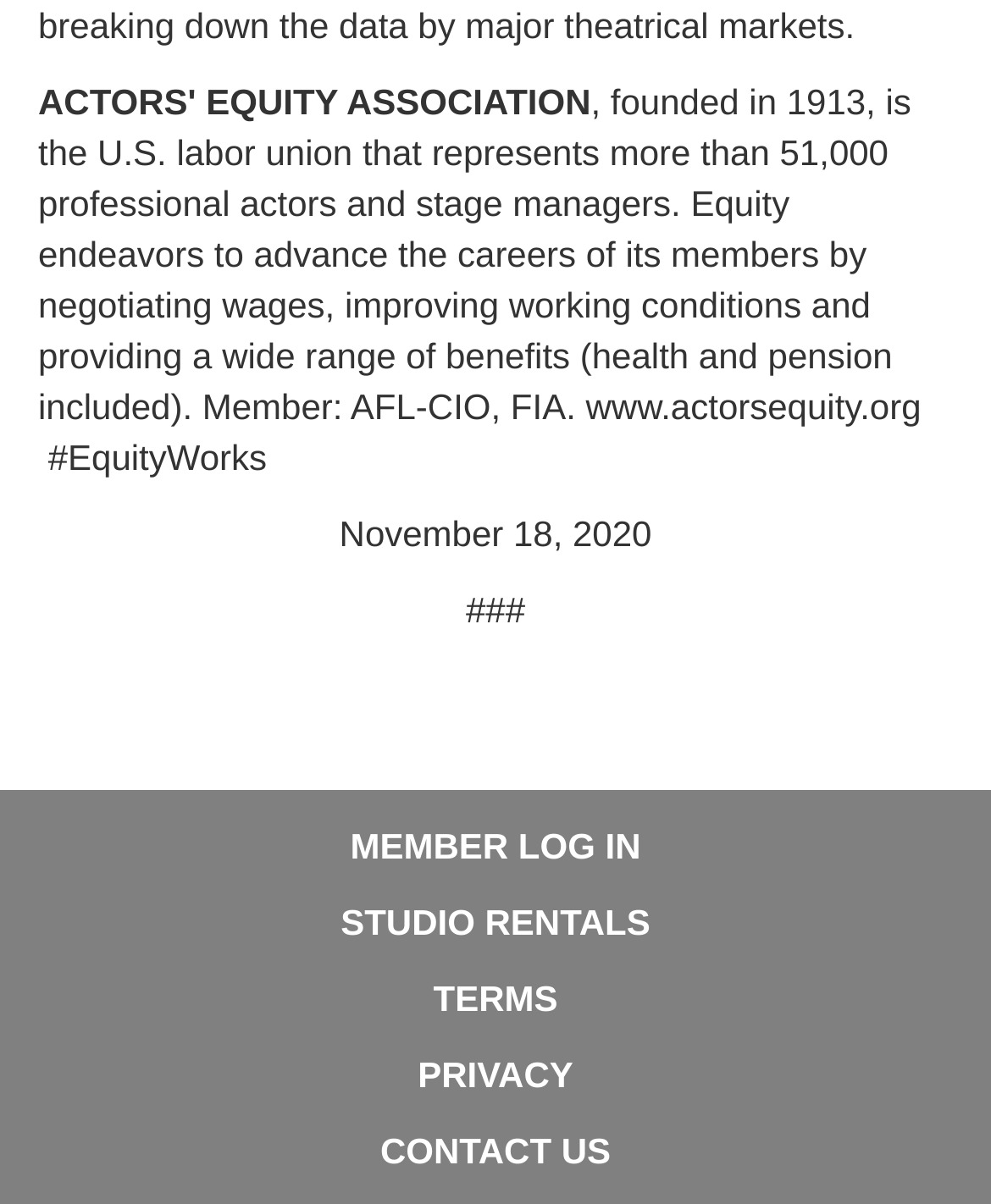From the element description: "Personal Experiences", extract the bounding box coordinates of the UI element. The coordinates should be expressed as four float numbers between 0 and 1, in the order [left, top, right, bottom].

None